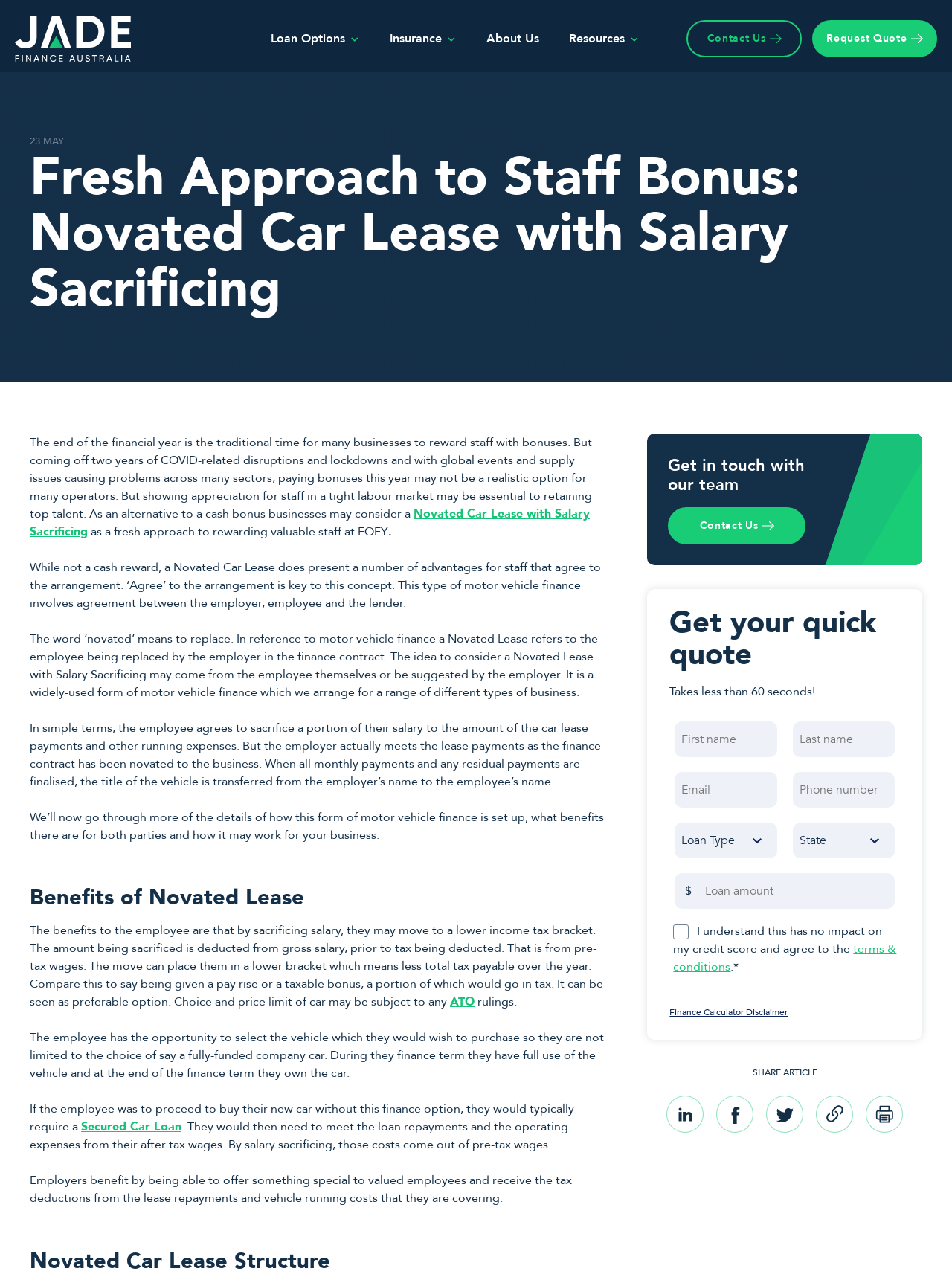Please answer the following query using a single word or phrase: 
What is the advantage of a Novated Car Lease for employers?

Tax deductions